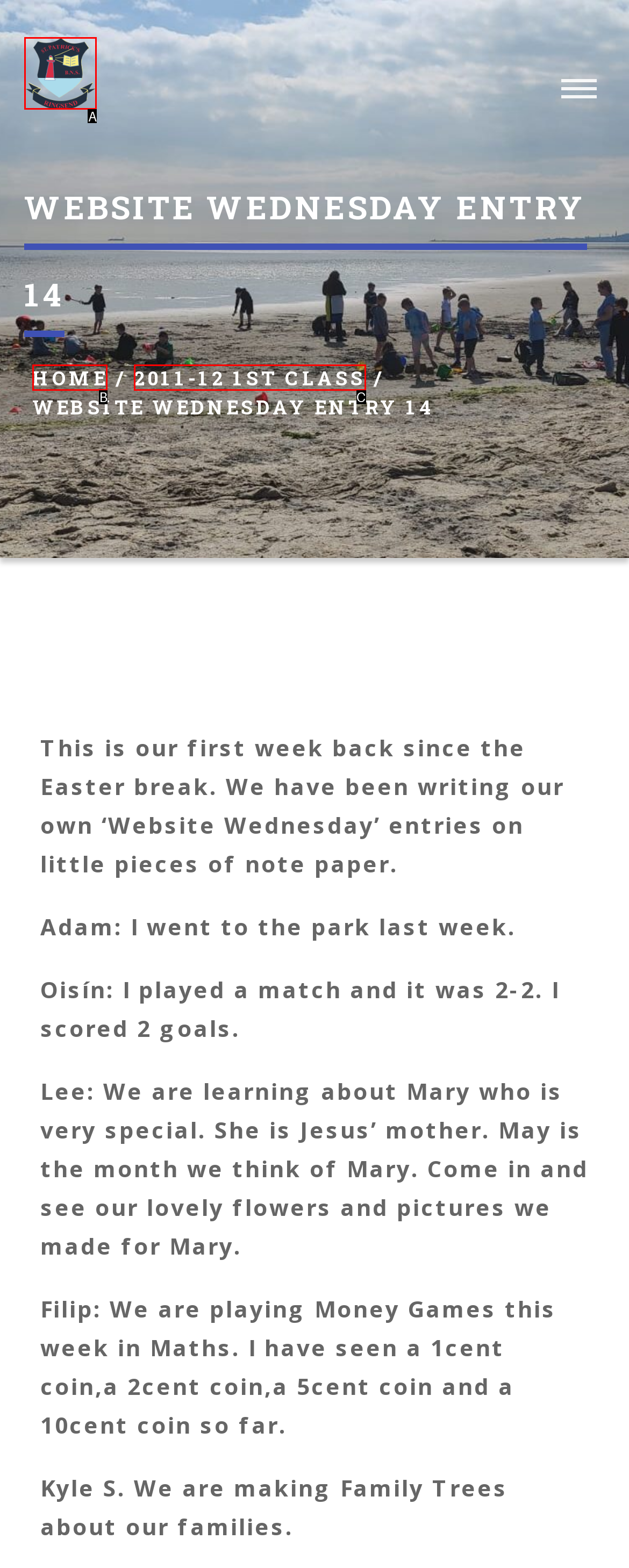Given the description: Home, identify the HTML element that corresponds to it. Respond with the letter of the correct option.

B